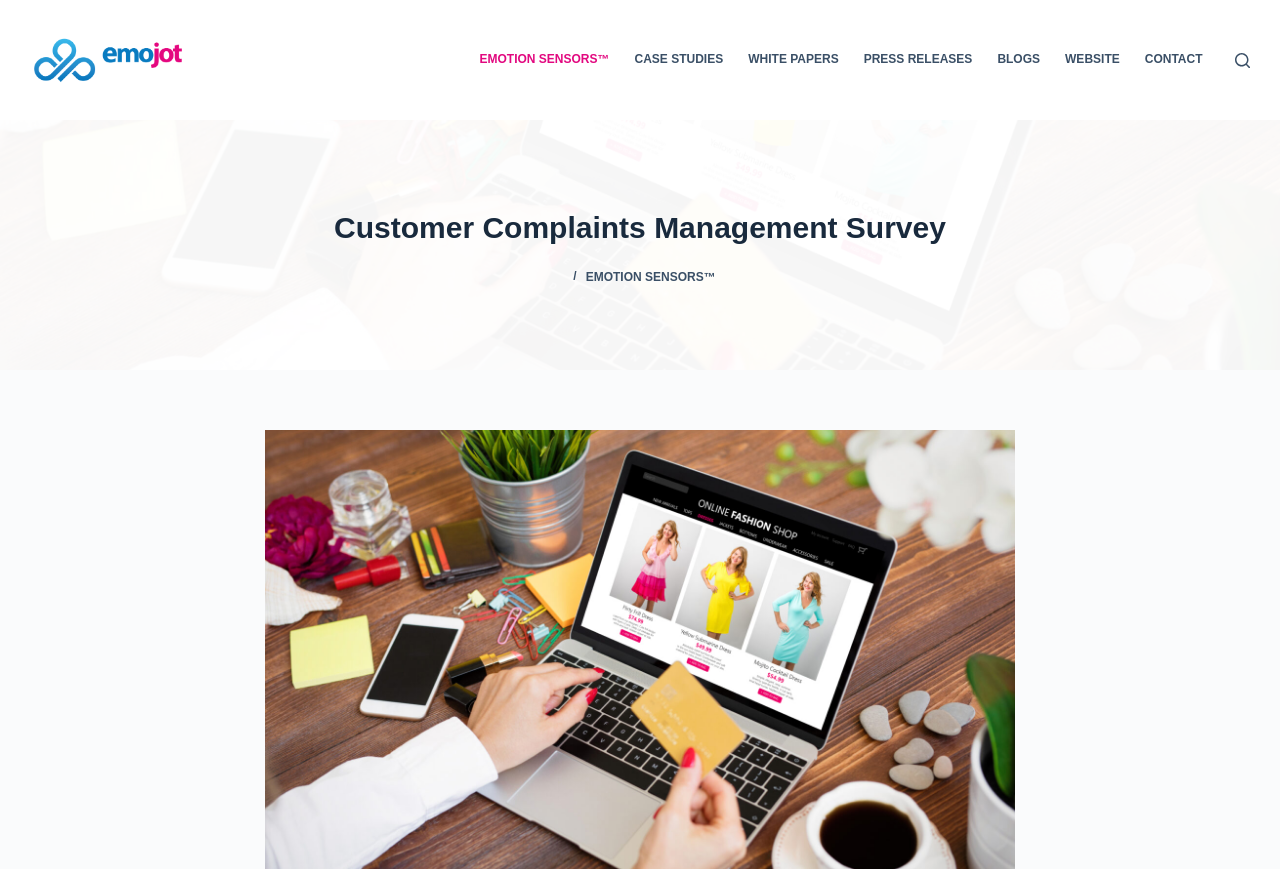Determine the bounding box coordinates of the region I should click to achieve the following instruction: "Click on FiFli link". Ensure the bounding box coordinates are four float numbers between 0 and 1, i.e., [left, top, right, bottom].

None